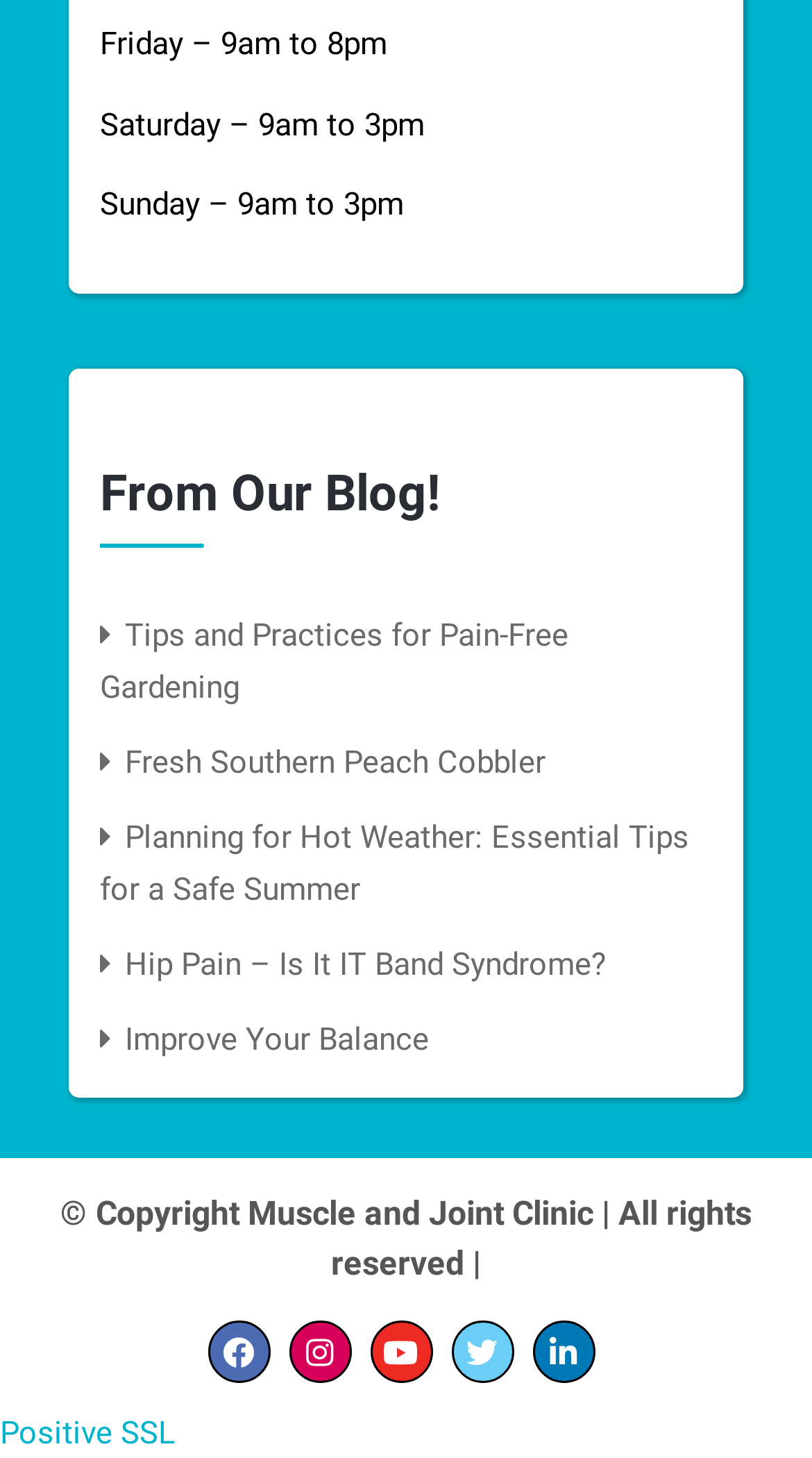Given the element description: "Fresh Southern Peach Cobbler", predict the bounding box coordinates of the UI element it refers to, using four float numbers between 0 and 1, i.e., [left, top, right, bottom].

[0.123, 0.509, 0.672, 0.535]